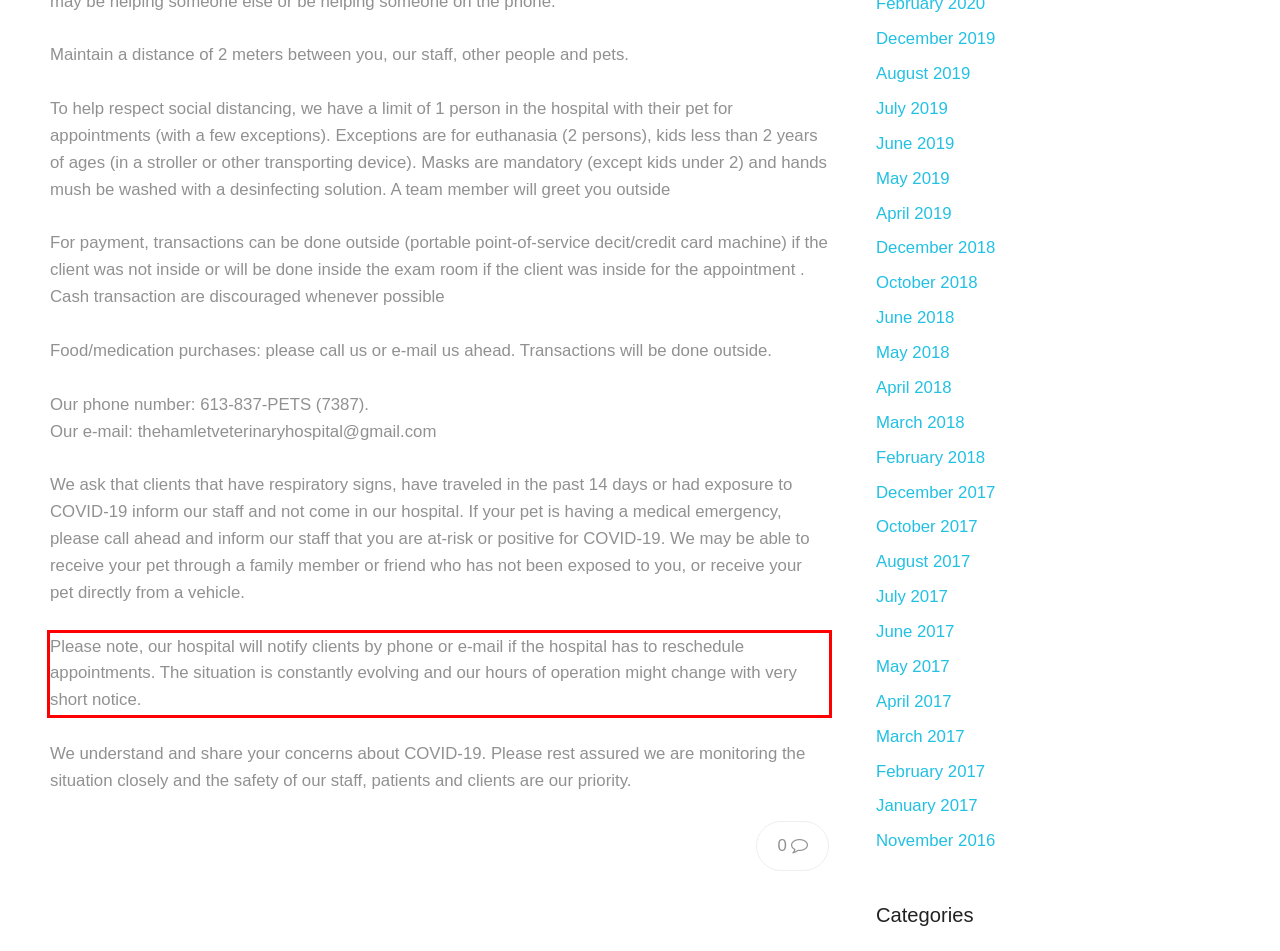Within the screenshot of the webpage, there is a red rectangle. Please recognize and generate the text content inside this red bounding box.

Please note, our hospital will notify clients by phone or e-mail if the hospital has to reschedule appointments. The situation is constantly evolving and our hours of operation might change with very short notice.